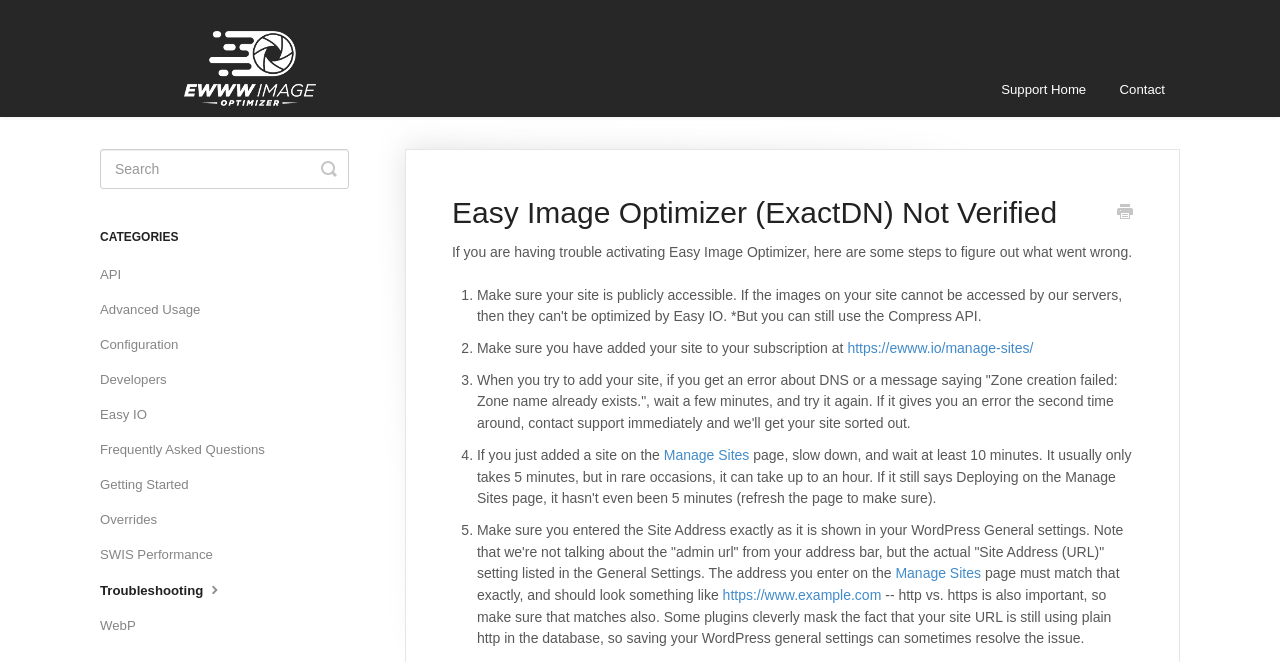Locate and generate the text content of the webpage's heading.

Easy Image Optimizer (ExactDN) Not Verified